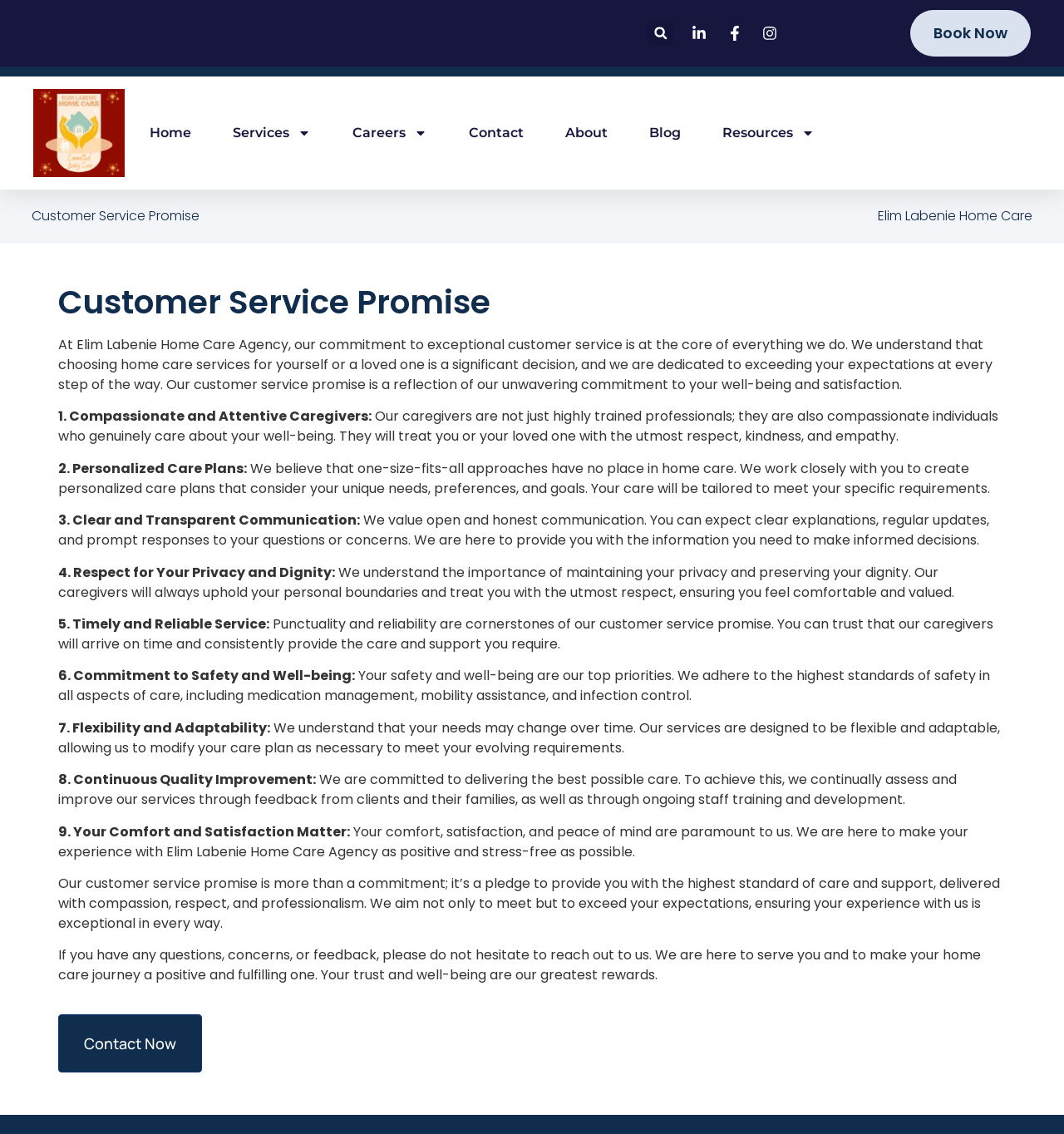Use the information in the screenshot to answer the question comprehensively: How can you contact the agency with questions or concerns?

I found the answer by reading the static text elements on the webpage, specifically the one that says 'If you have any questions, concerns, or feedback, please do not hesitate to reach out to us.' which indicates that you can contact the agency with questions or concerns.